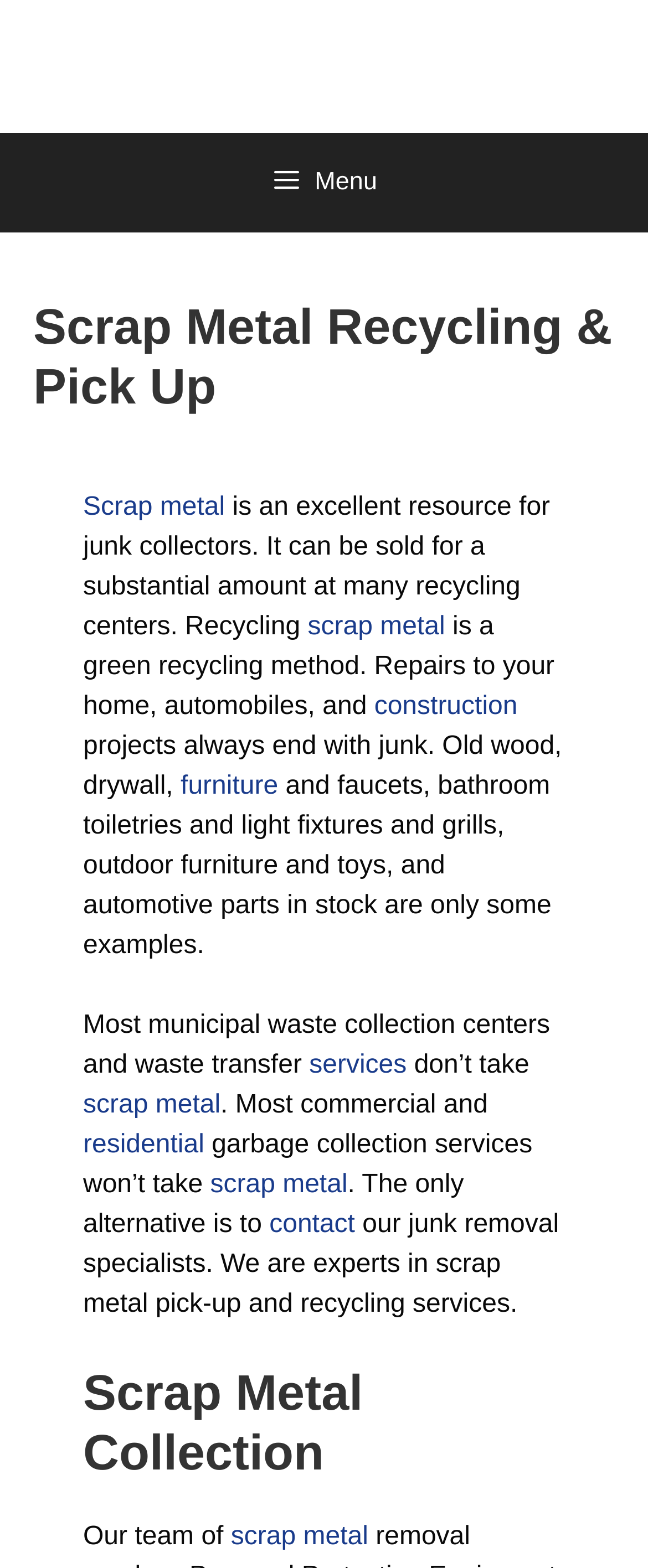What is the primary heading on this webpage?

Scrap Metal Recycling & Pick Up